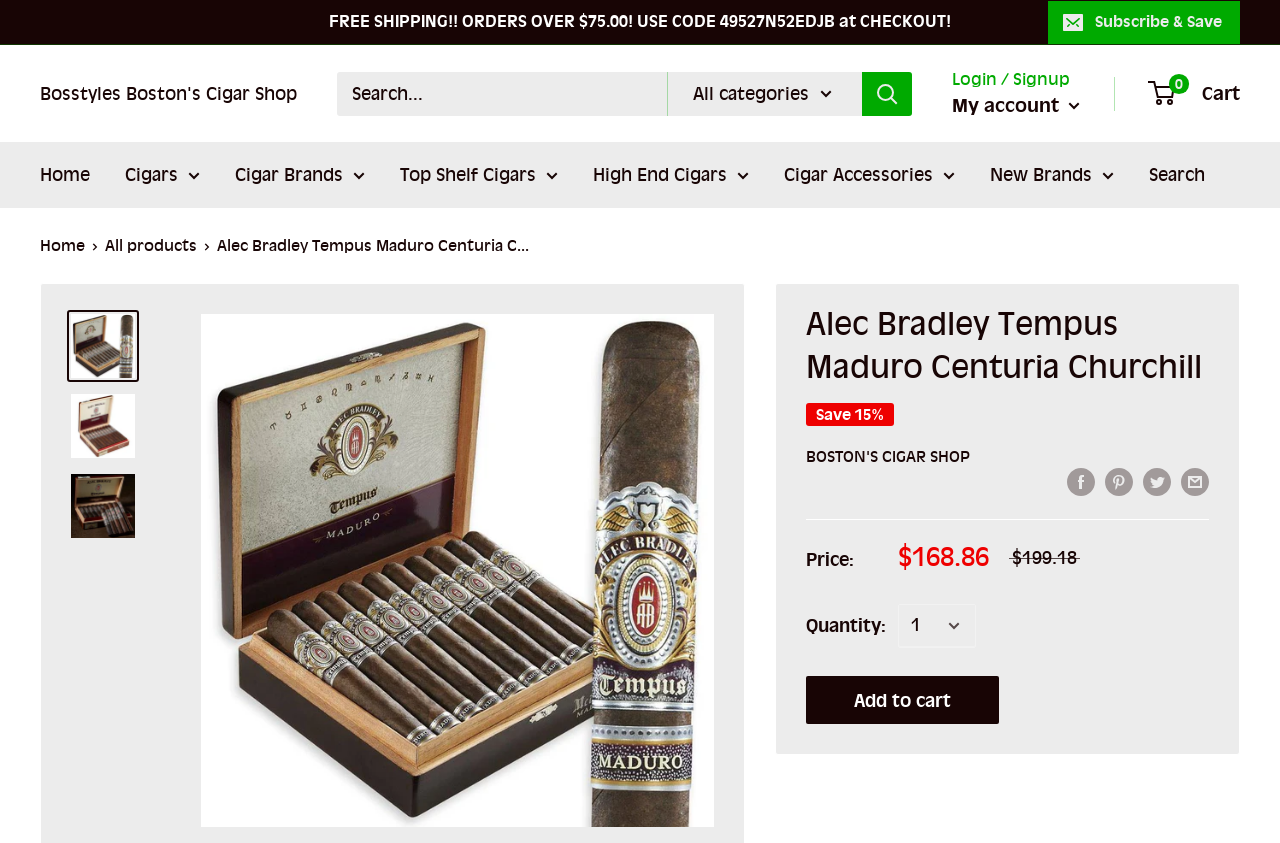Determine the bounding box coordinates for the region that must be clicked to execute the following instruction: "Share on Facebook".

[0.834, 0.552, 0.855, 0.59]